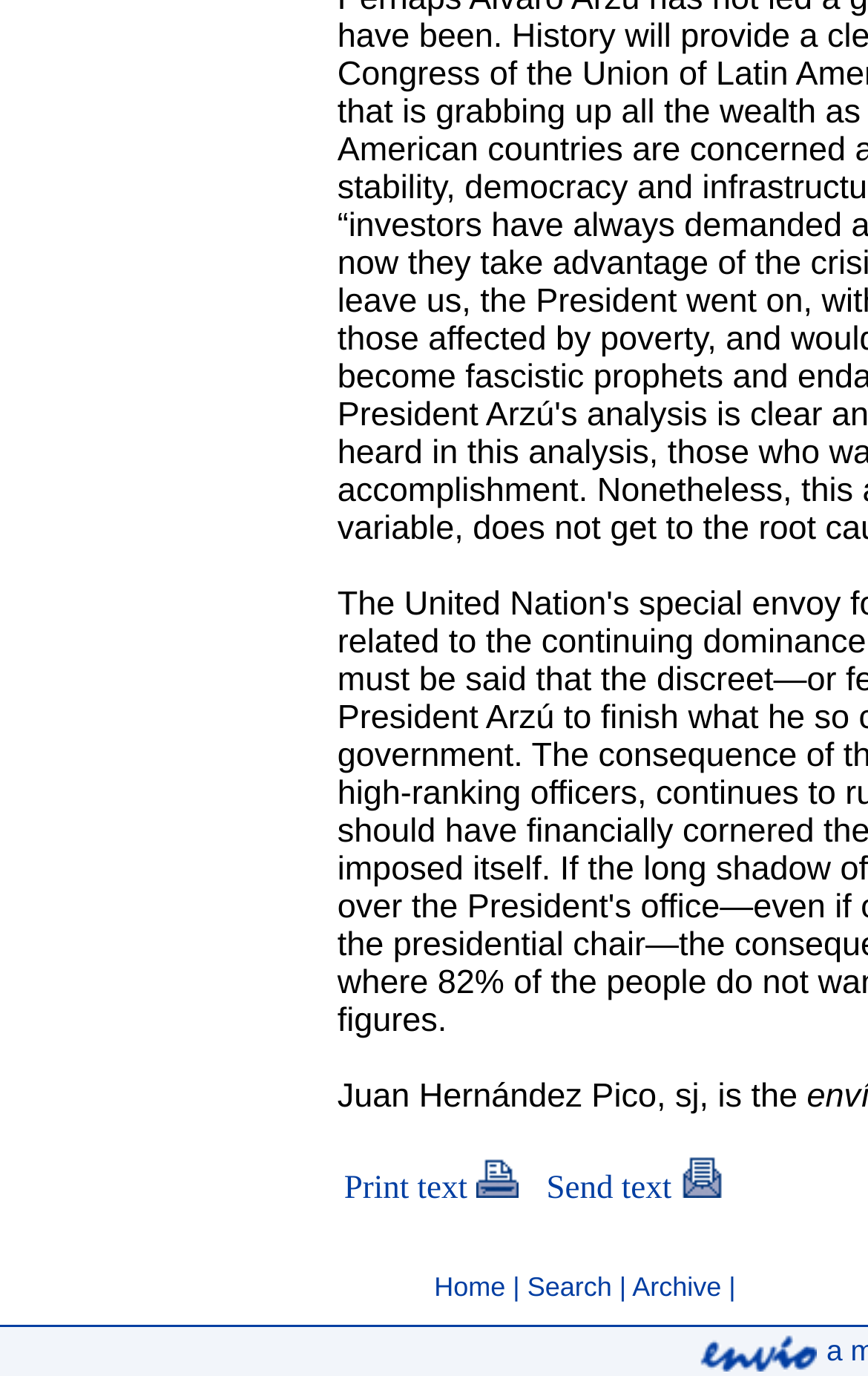Who is the main person mentioned?
Using the screenshot, give a one-word or short phrase answer.

Juan Hernández Pico